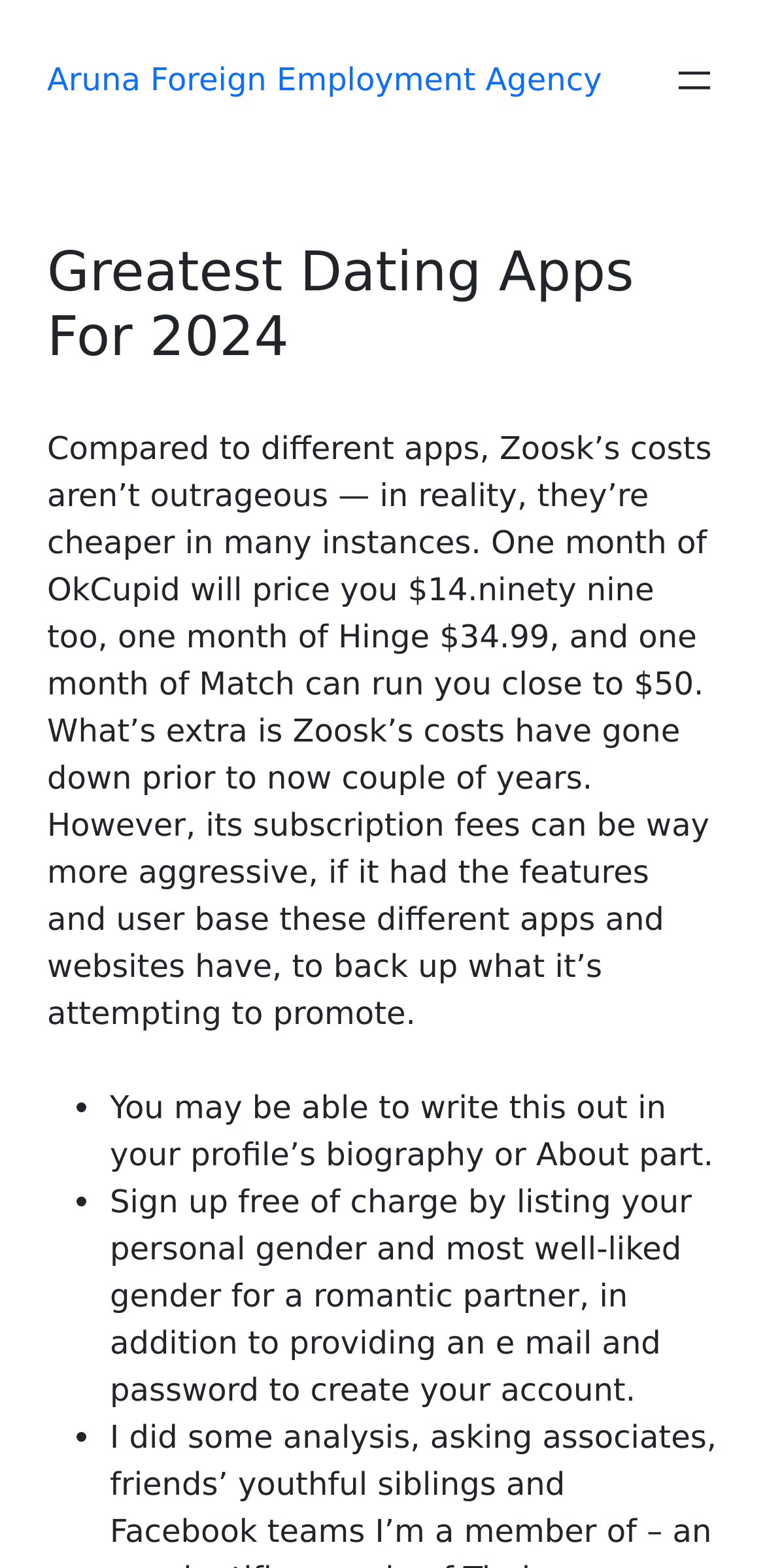Use a single word or phrase to answer the question:
What is the cost of one month of OkCupid?

$14.99